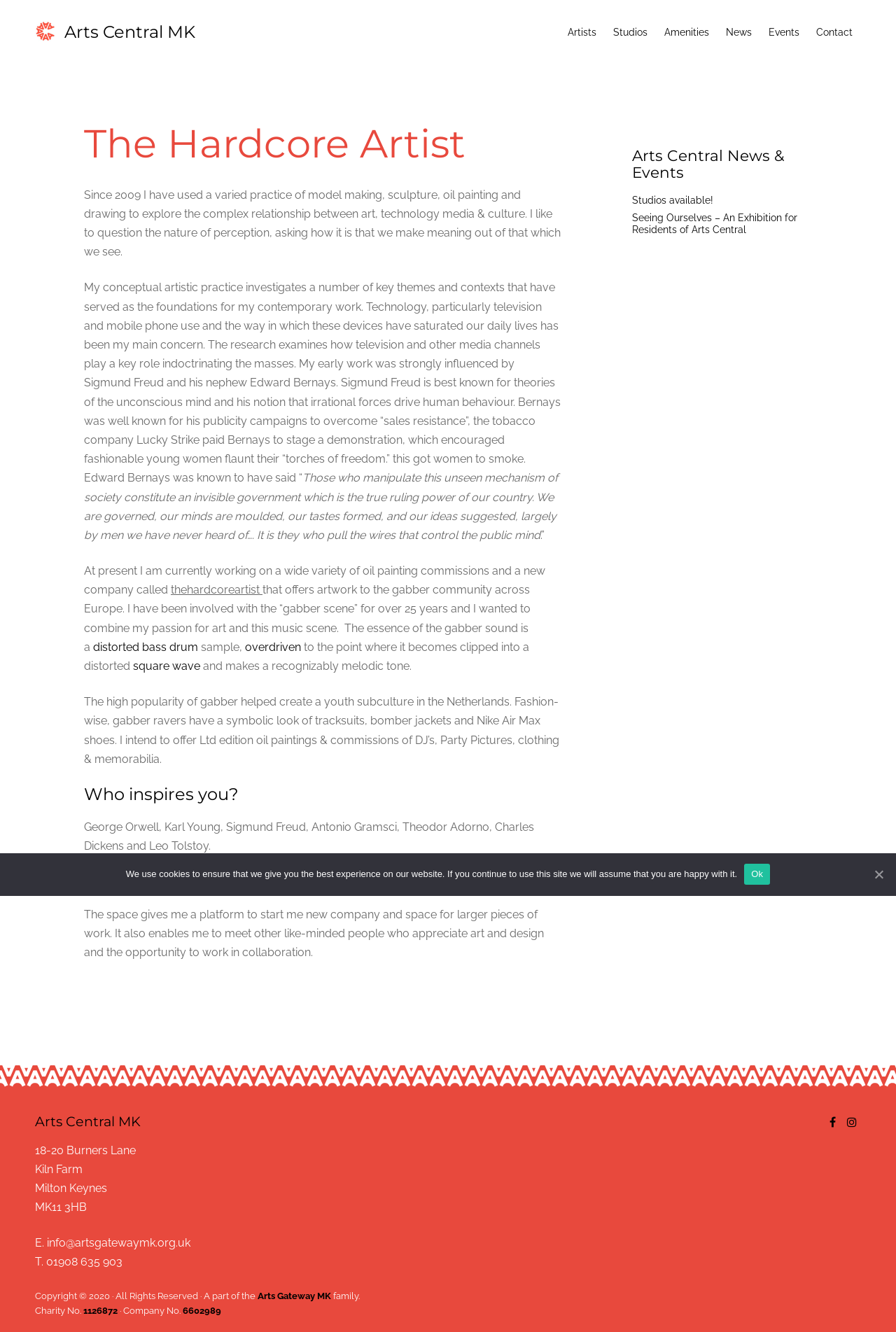What is the inspiration behind the artist's work in the gabber scene?
Using the image as a reference, deliver a detailed and thorough answer to the question.

The inspiration behind the artist's work in the gabber scene can be inferred from the text in the article element which mentions 'the gabber sound' and 'the high popularity of gabber helped create a youth subculture in the Netherlands'.